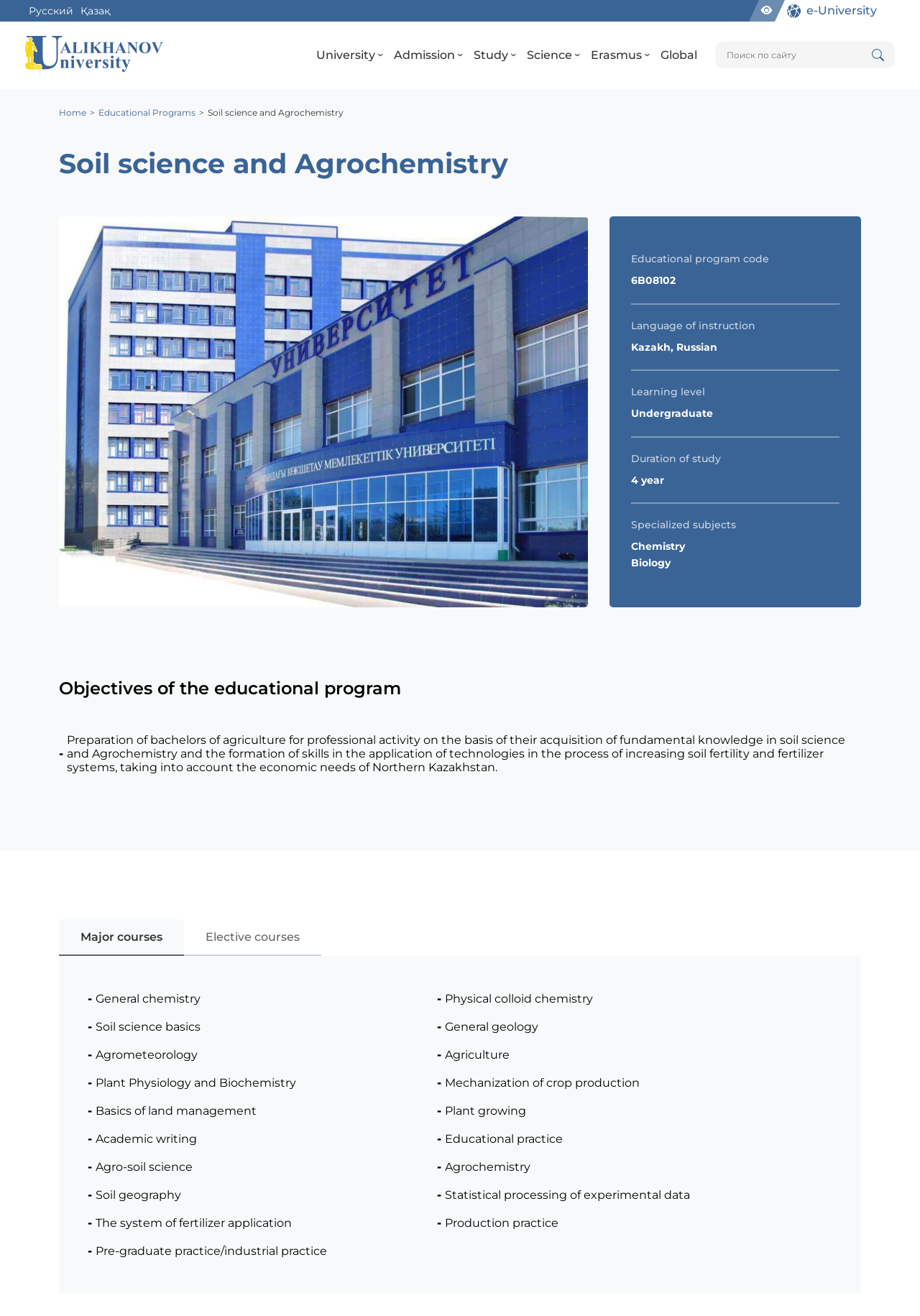Reply to the question with a brief word or phrase: What is the name of the university?

Ualikhanov University